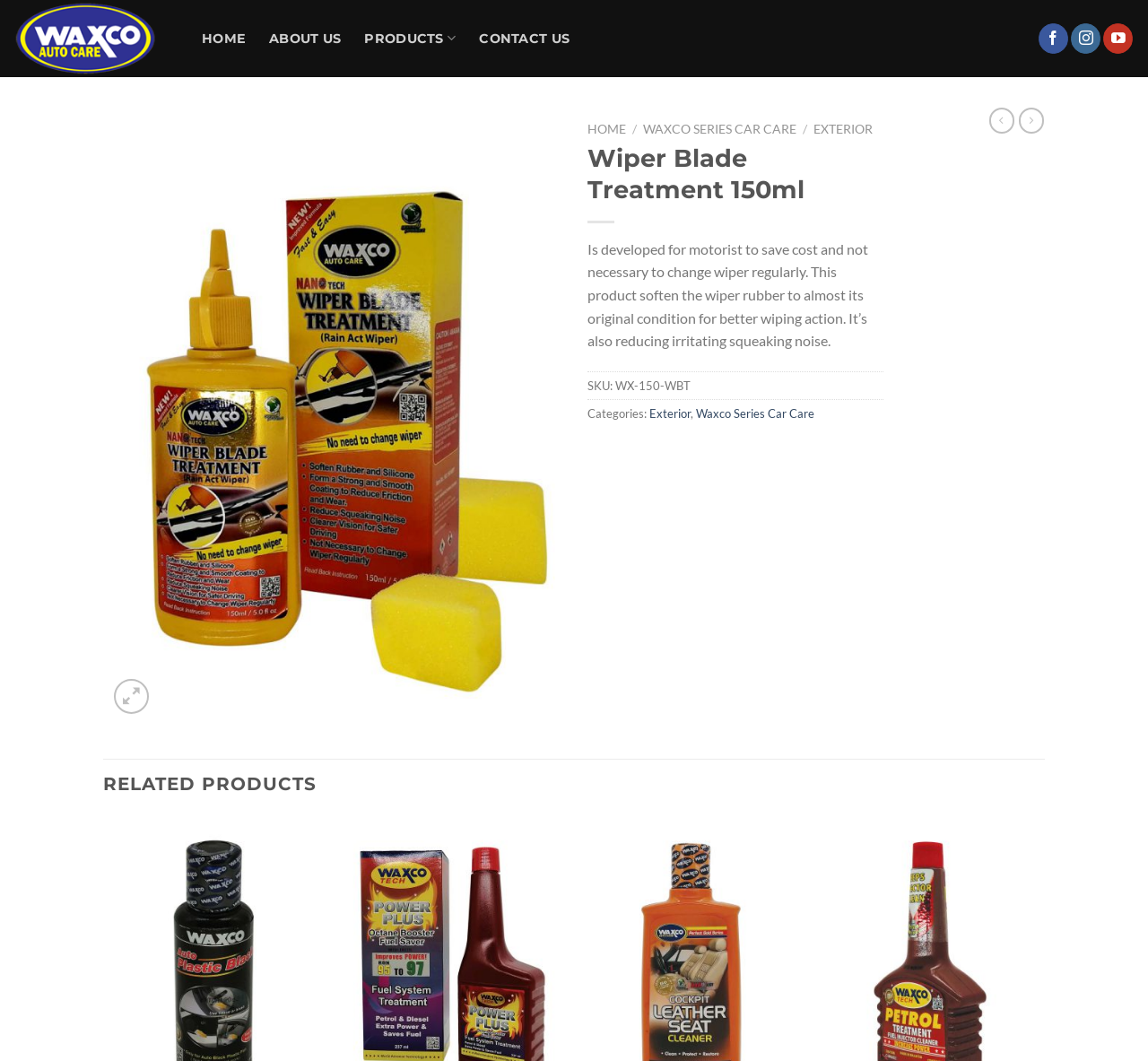Can you specify the bounding box coordinates for the region that should be clicked to fulfill this instruction: "Browse the RELATED PRODUCTS".

[0.09, 0.716, 0.91, 0.762]